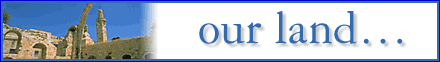Look at the image and write a detailed answer to the question: 
Are there people in the image?

The caption does not mention the presence of people in the image, and instead focuses on the ancient ruins and the sense of nostalgia and pride it evokes, suggesting that there are no people in the image.